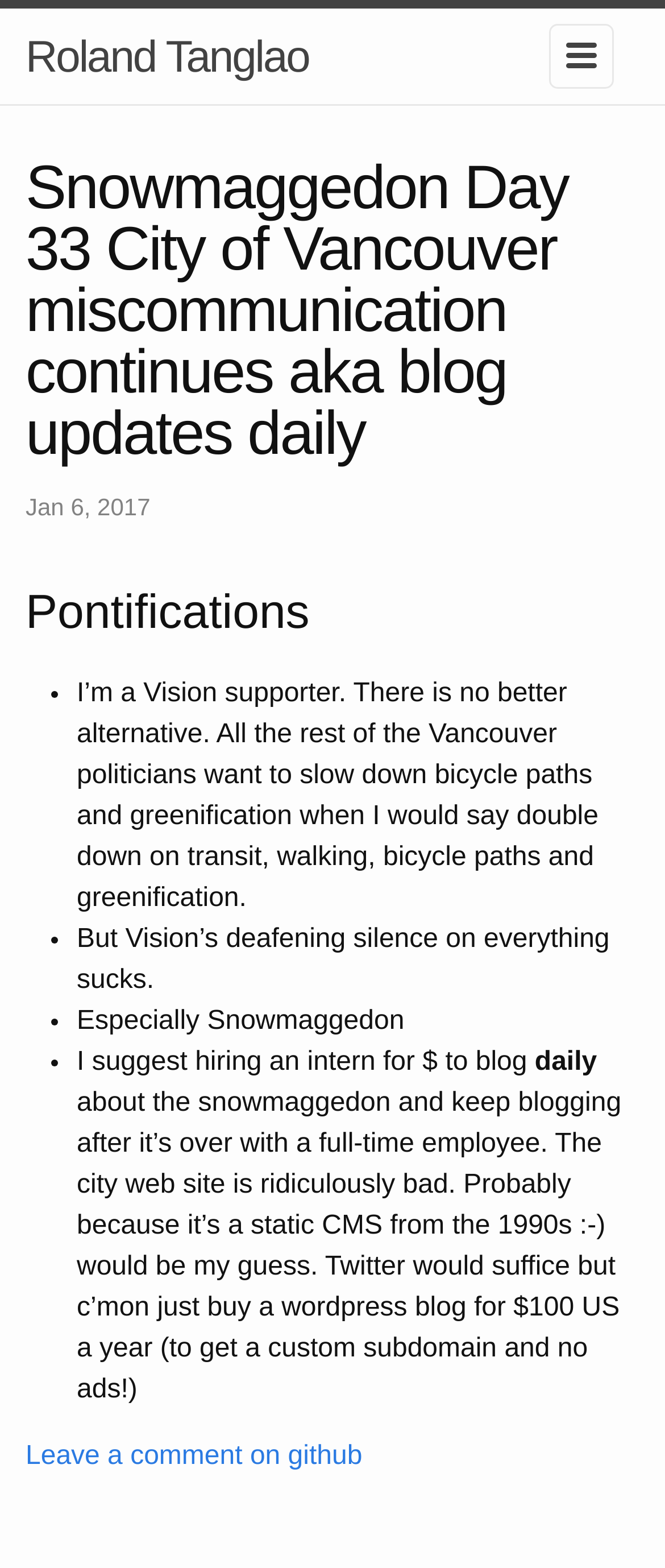How many list markers are there in the article?
Based on the screenshot, provide a one-word or short-phrase response.

4